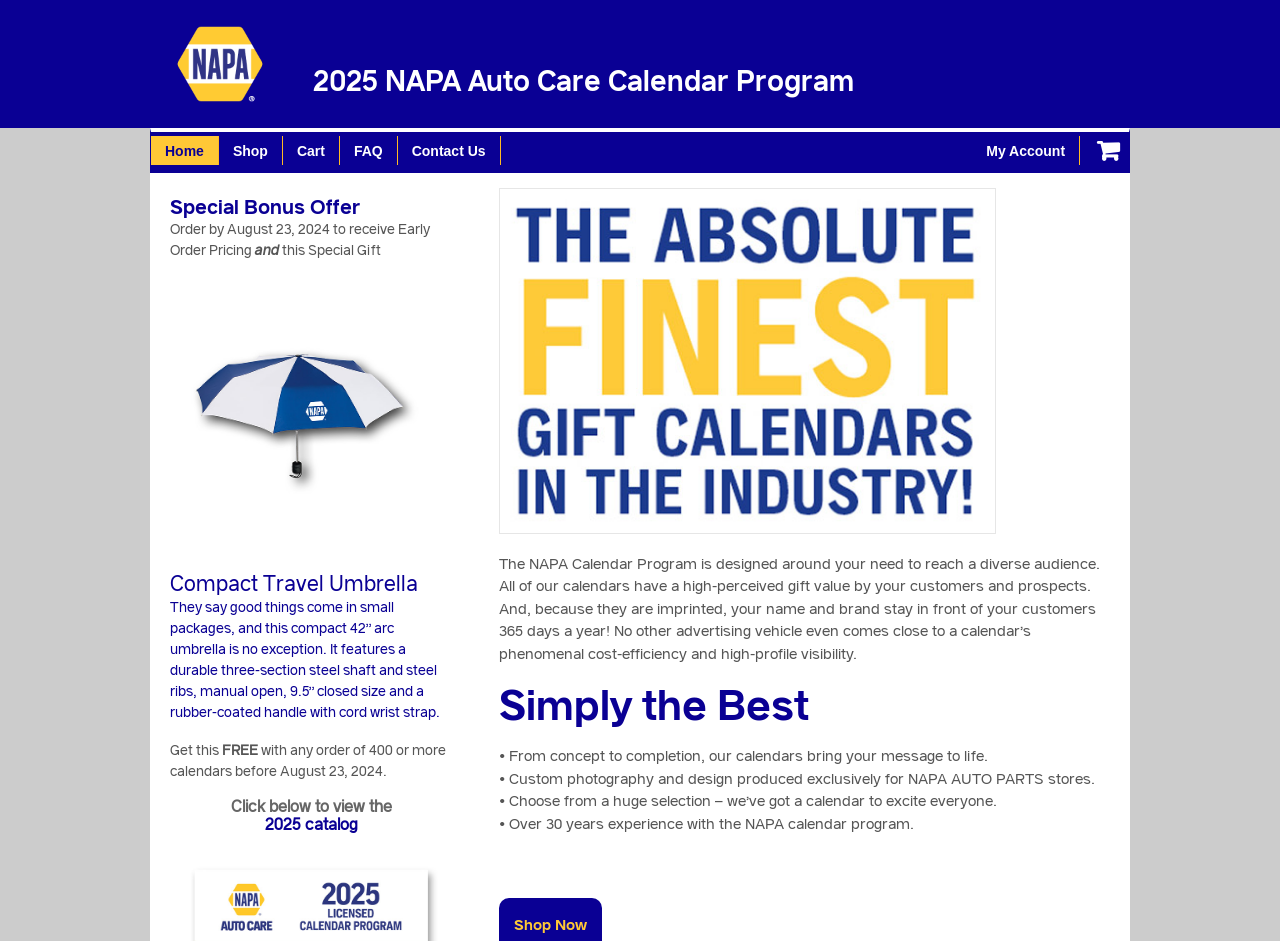Provide a brief response to the question using a single word or phrase: 
What is the logo on the top left corner?

NAPA logo